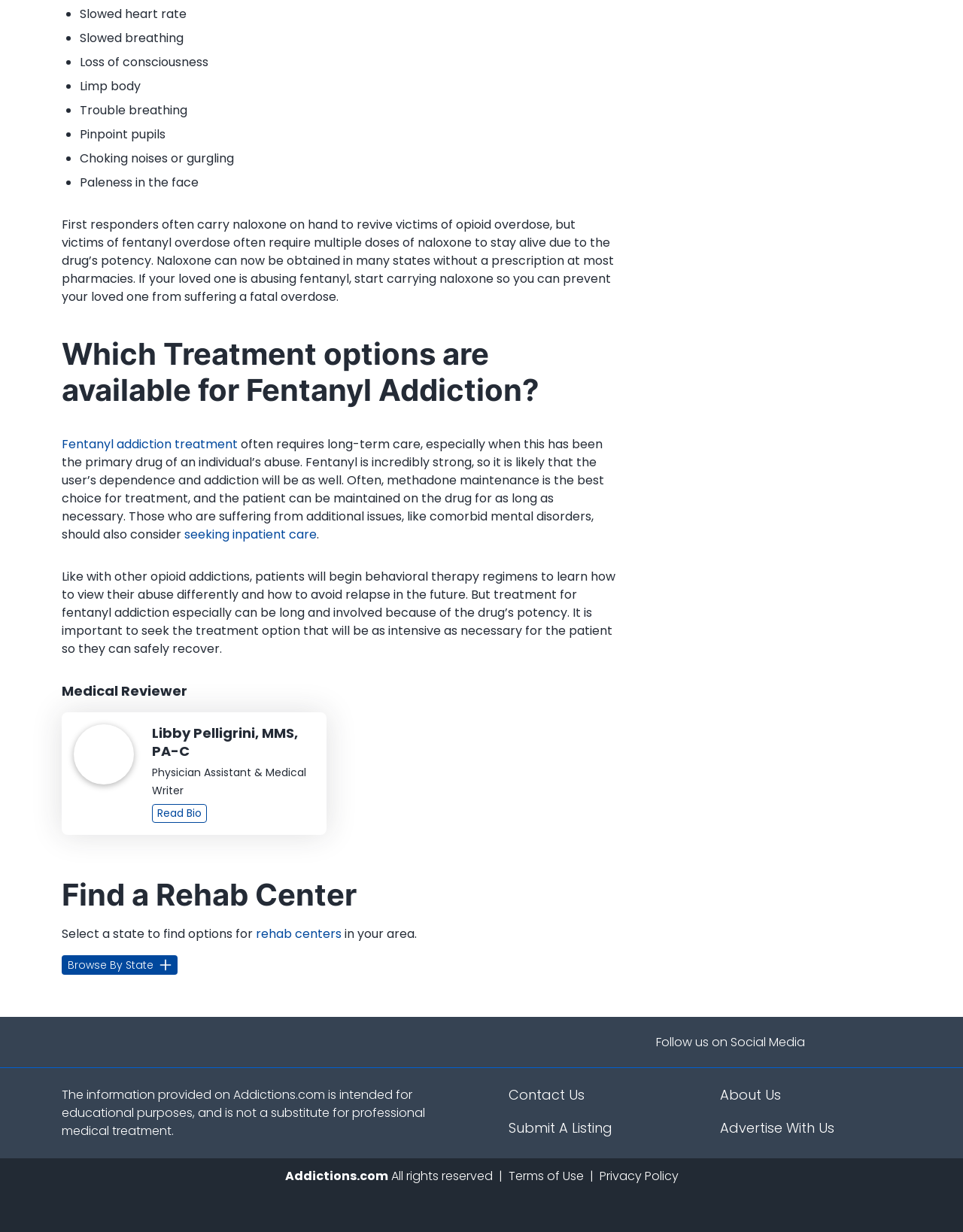Please predict the bounding box coordinates (top-left x, top-left y, bottom-right x, bottom-right y) for the UI element in the screenshot that fits the description: Fentanyl addiction treatment

[0.064, 0.353, 0.247, 0.368]